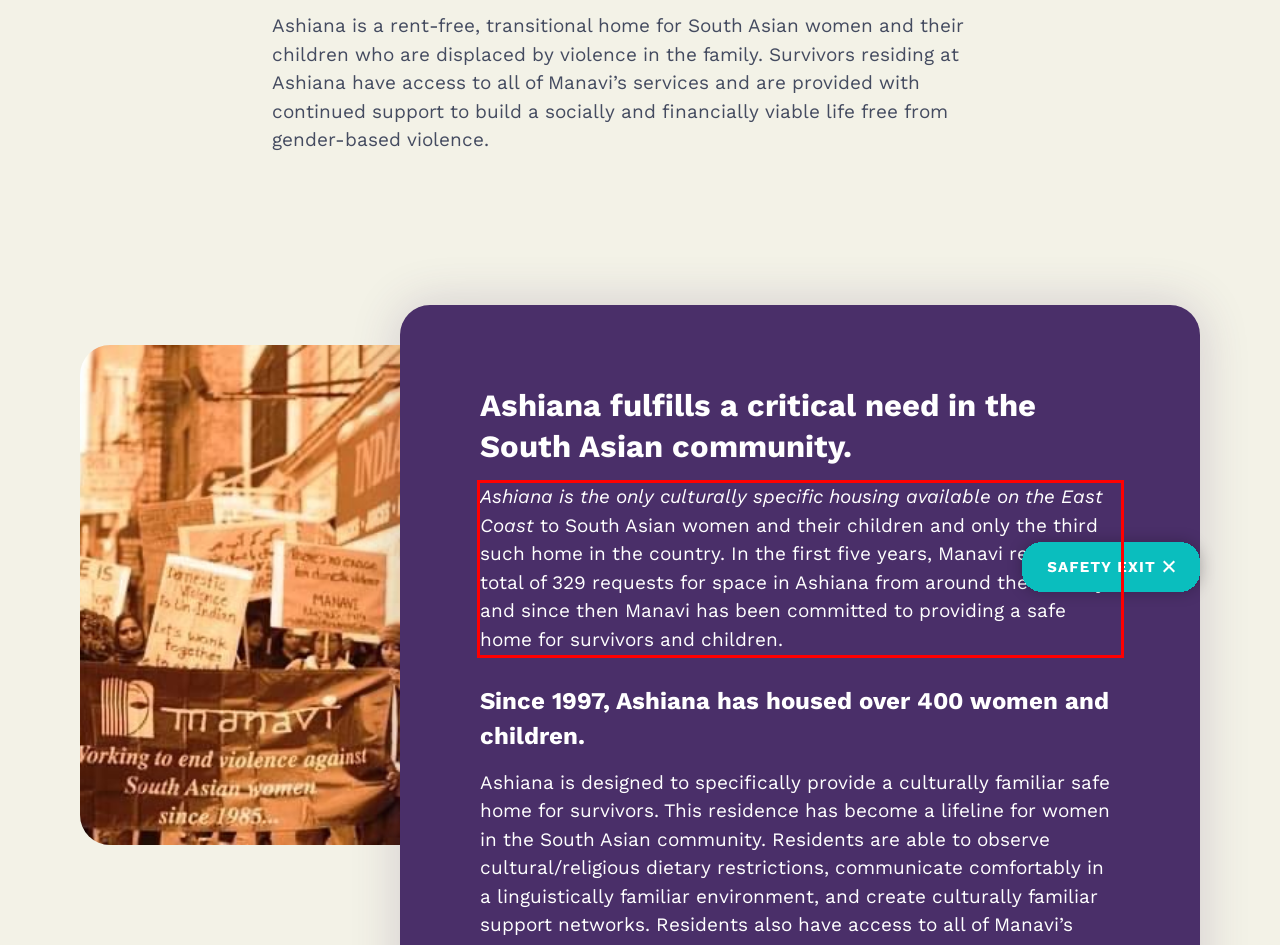Examine the webpage screenshot and use OCR to recognize and output the text within the red bounding box.

Ashiana is the only culturally specific housing available on the East Coast to South Asian women and their children and only the third such home in the country. In the first five years, Manavi received a total of 329 requests for space in Ashiana from around the country and since then Manavi has been committed to providing a safe home for survivors and children.